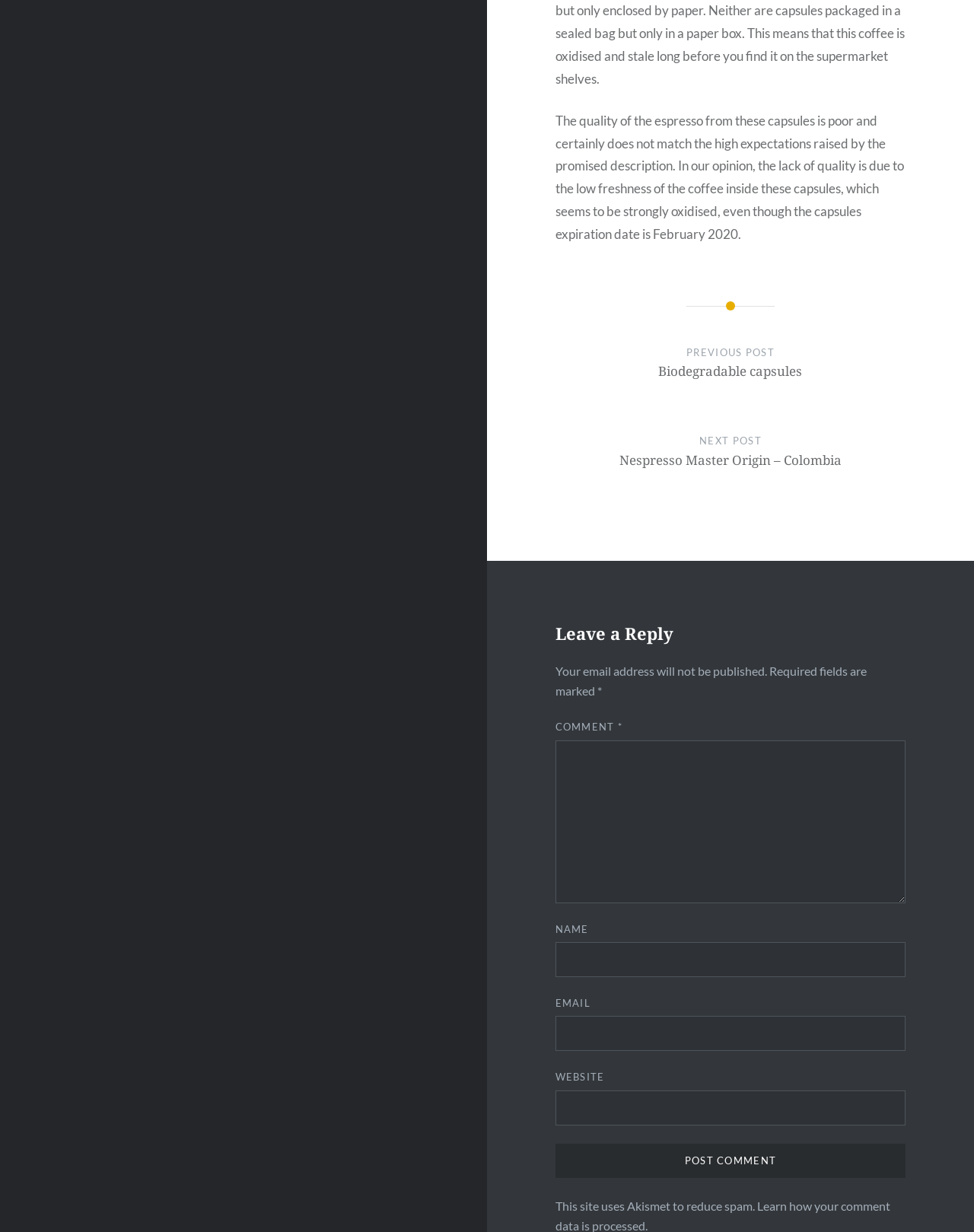Please locate the bounding box coordinates for the element that should be clicked to achieve the following instruction: "Click on the 'NEXT POST Nespresso Master Origin – Colombia' link". Ensure the coordinates are given as four float numbers between 0 and 1, i.e., [left, top, right, bottom].

[0.57, 0.352, 0.93, 0.403]